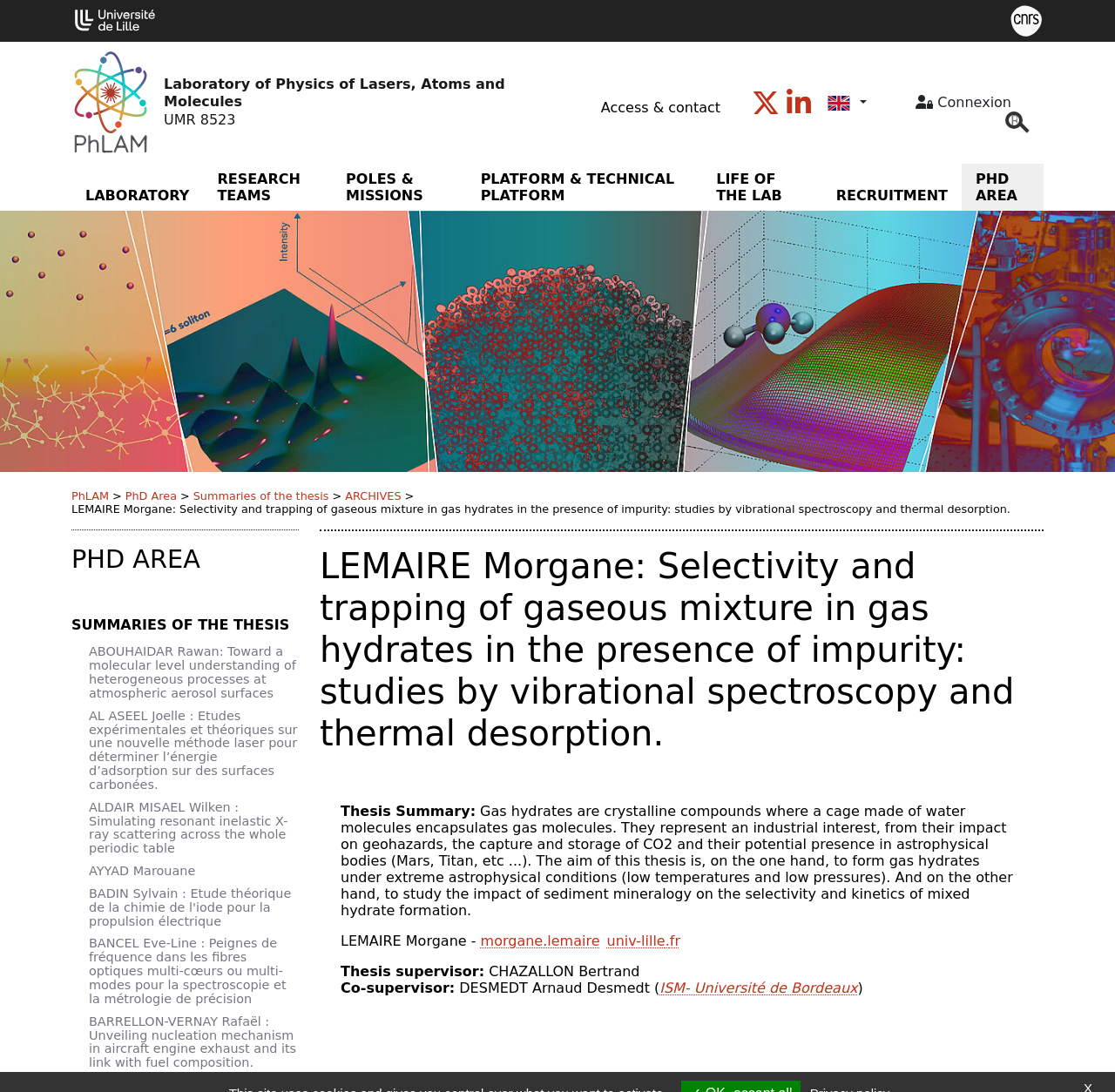What is the name of the laboratory?
Answer with a single word or phrase by referring to the visual content.

Laboratoire de Physique des Lasers, Atomes et Molécules